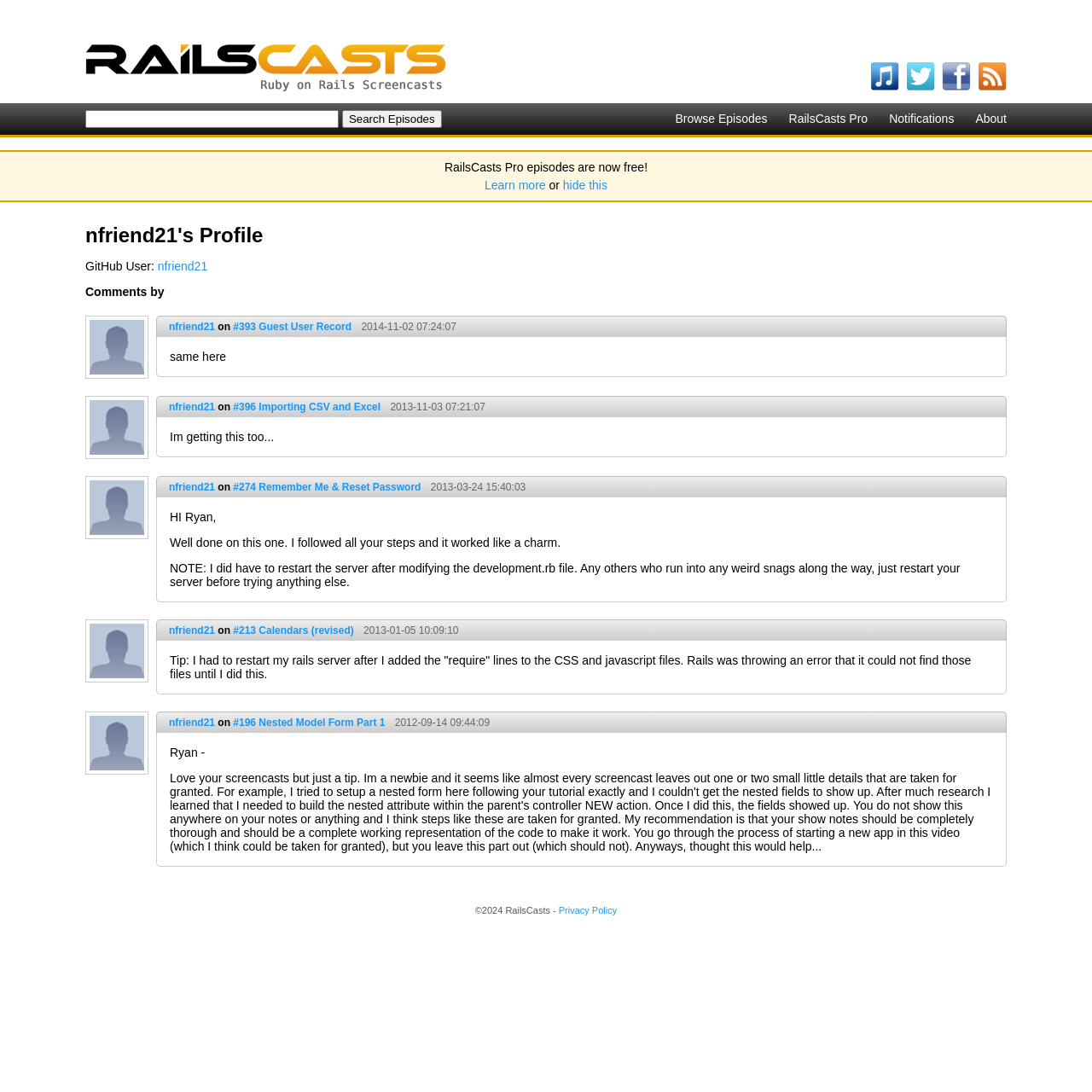What is the name of the profile owner?
Use the information from the screenshot to give a comprehensive response to the question.

The profile owner's name is 'nfriend21' as indicated by the heading 'nfriend21's Profile' at the top of the webpage.